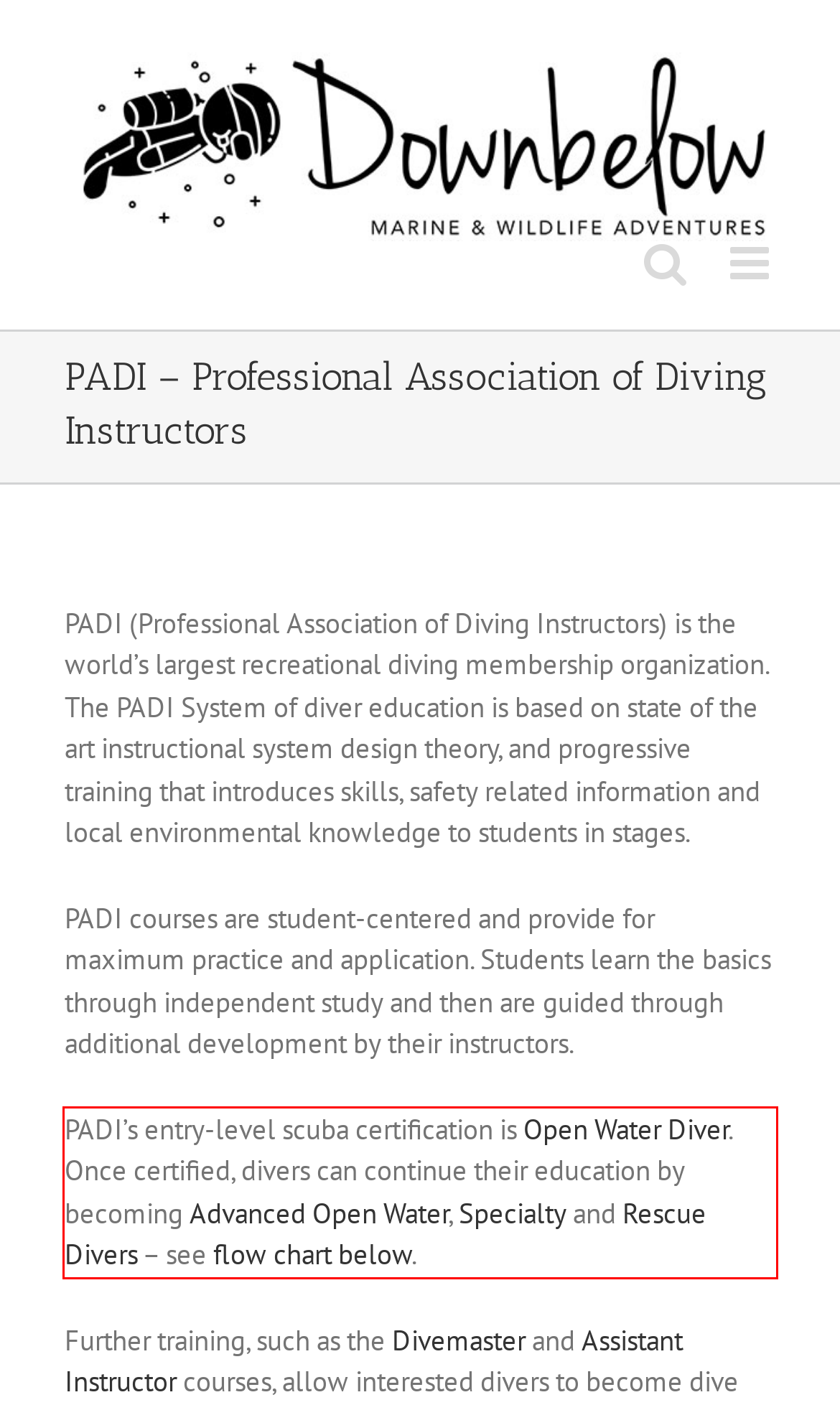Within the provided webpage screenshot, find the red rectangle bounding box and perform OCR to obtain the text content.

PADI’s entry-level scuba certification is Open Water Diver. Once certified, divers can continue their education by becoming Advanced Open Water, Specialty and Rescue Divers – see flow chart below.